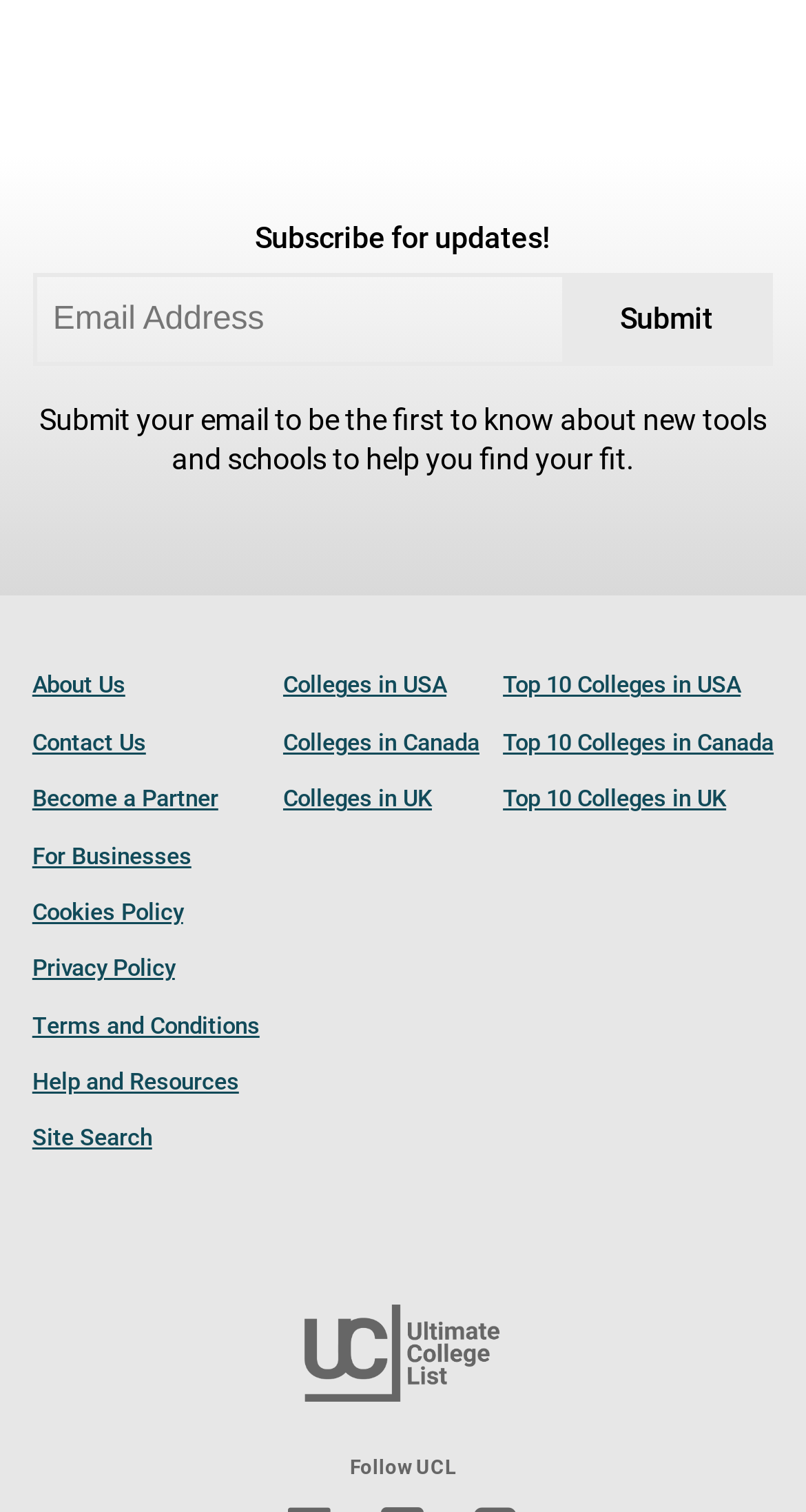Given the description of a UI element: "Submit", identify the bounding box coordinates of the matching element in the webpage screenshot.

[0.698, 0.184, 0.955, 0.24]